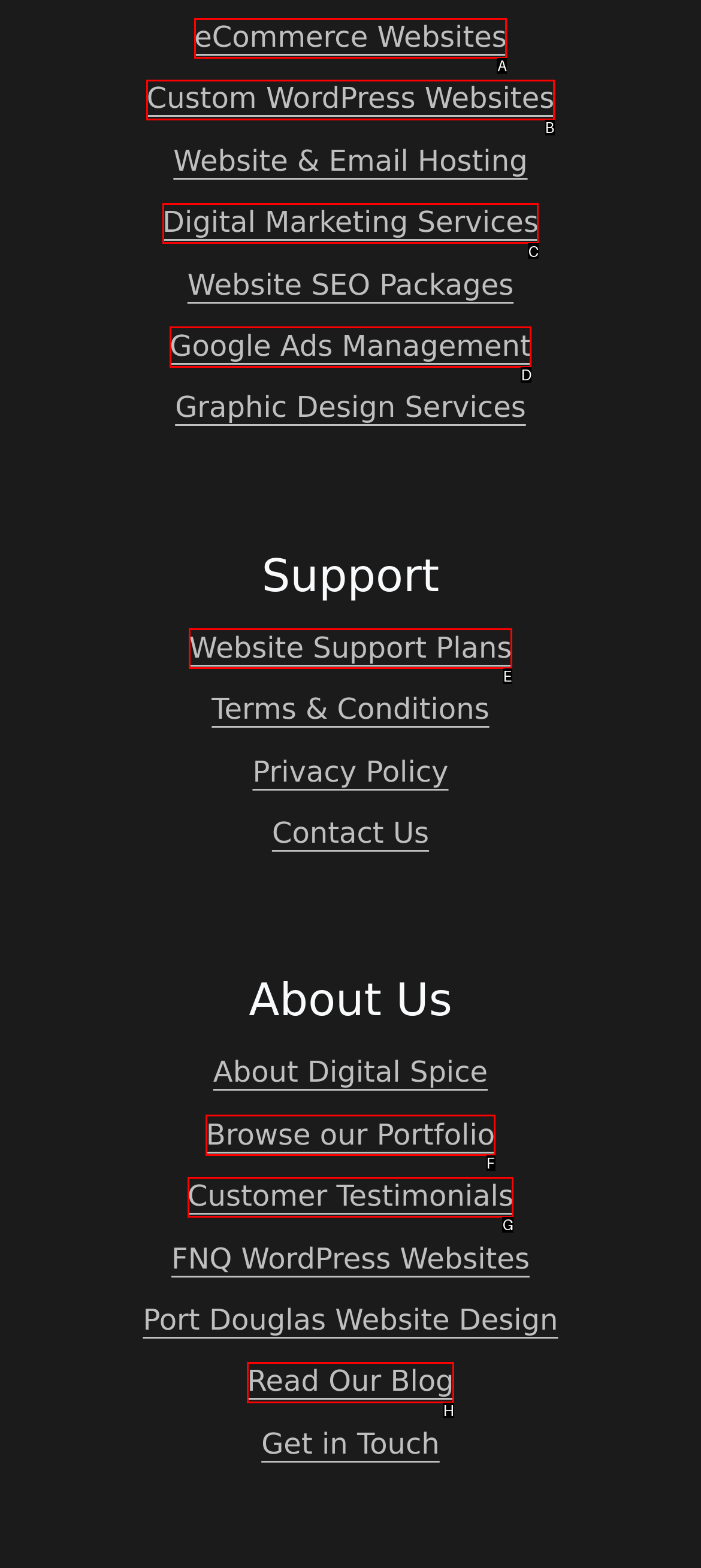Given the task: Browse the Portfolio, indicate which boxed UI element should be clicked. Provide your answer using the letter associated with the correct choice.

F